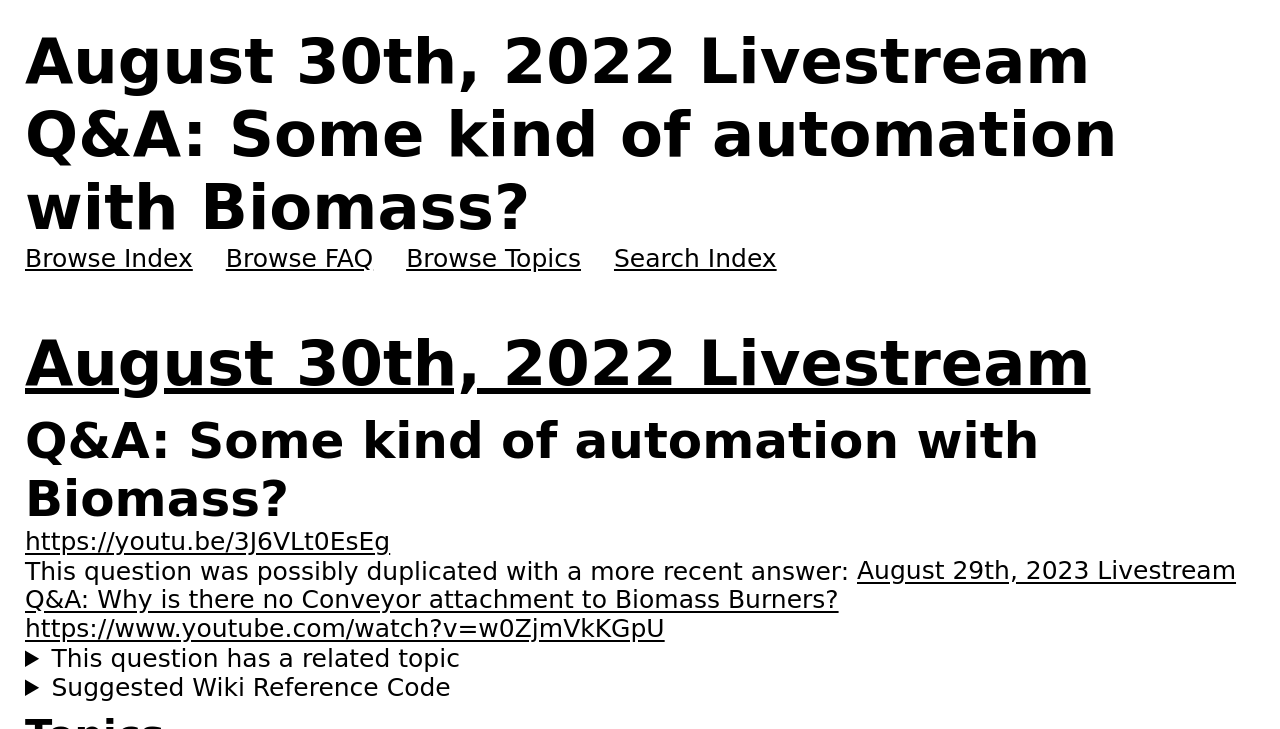How many details sections are there in the webpage?
Provide a detailed and well-explained answer to the question.

I counted the number of details sections in the webpage, which are located below the heading 'Q&A: Some kind of automation with Biomass?' and found that there are 2 details sections in total.